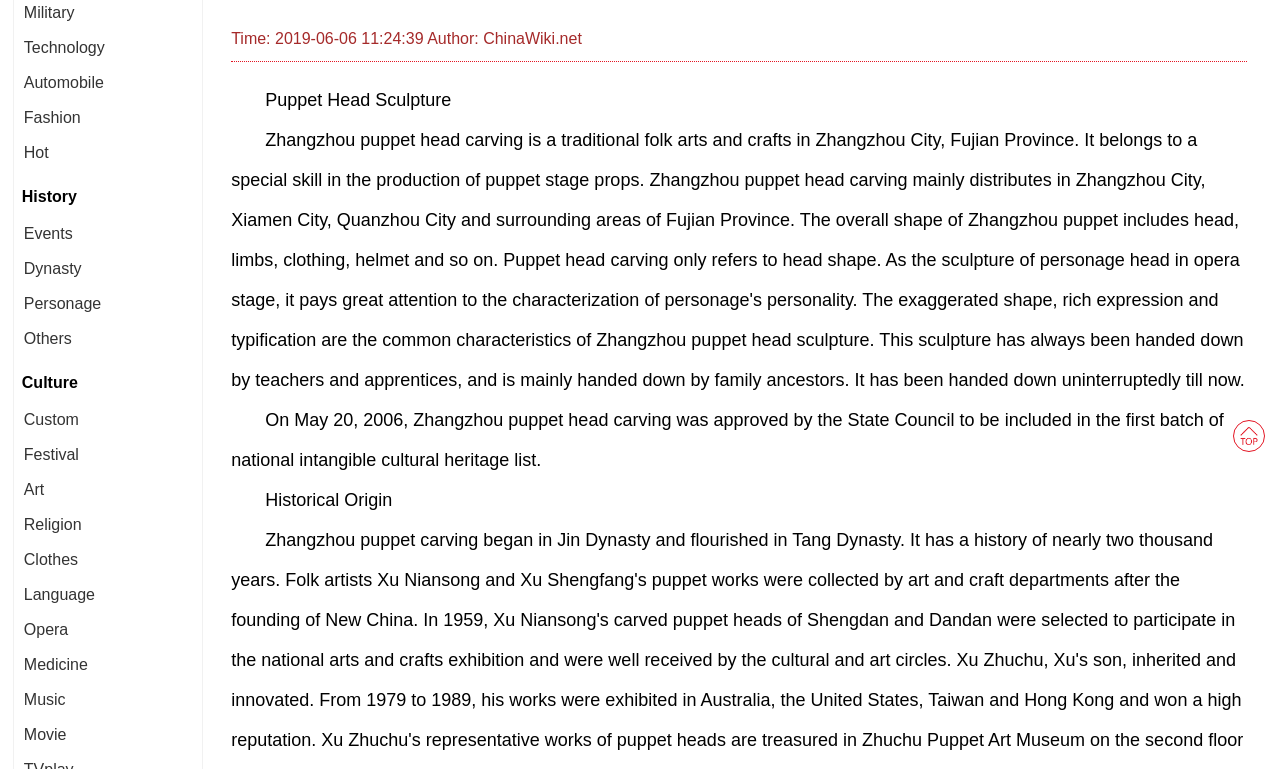Predict the bounding box coordinates for the UI element described as: "Music". The coordinates should be four float numbers between 0 and 1, presented as [left, top, right, bottom].

[0.019, 0.899, 0.051, 0.921]